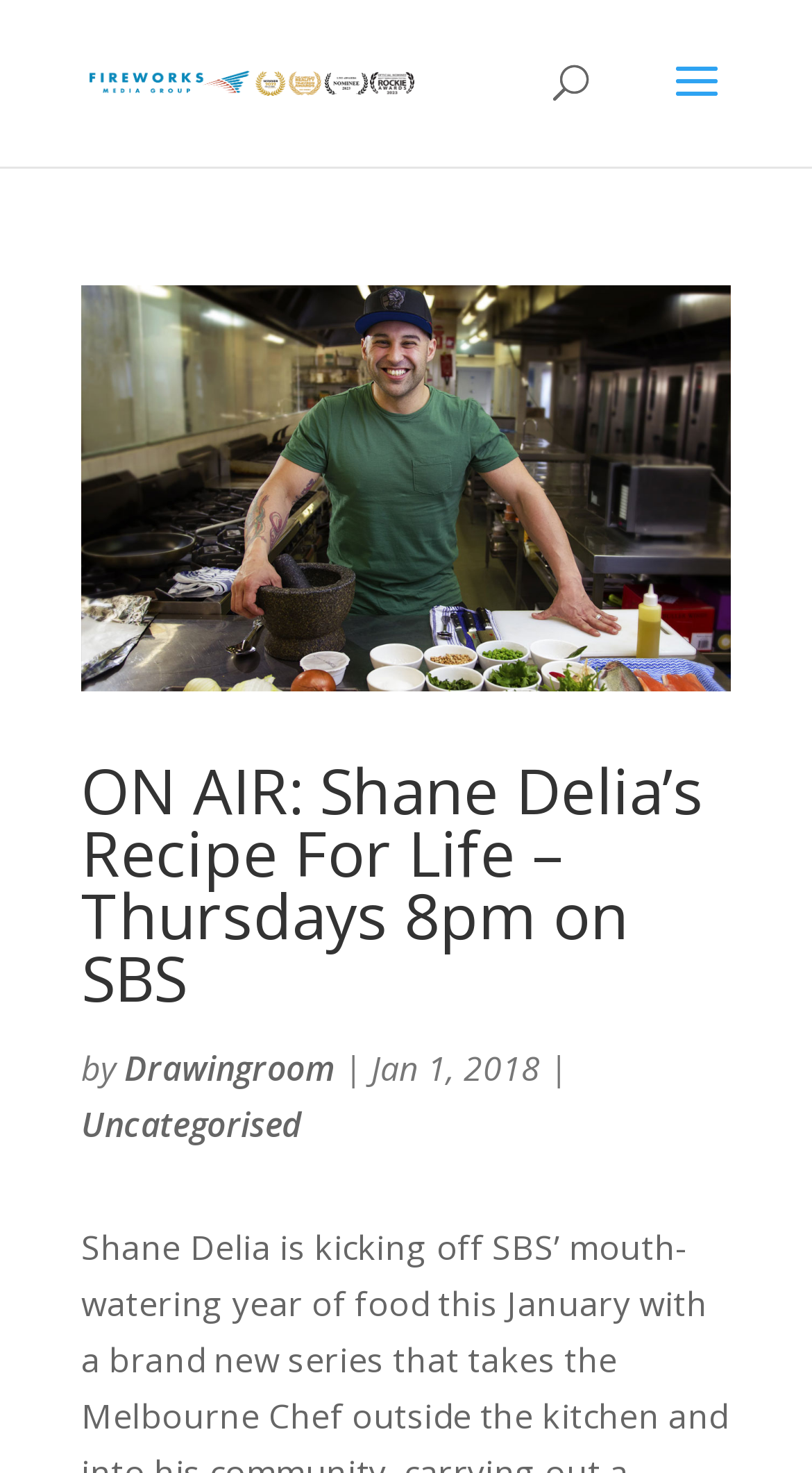Answer the following query with a single word or phrase:
What is the title of the TV show?

Shane Delia’s Recipe For Life